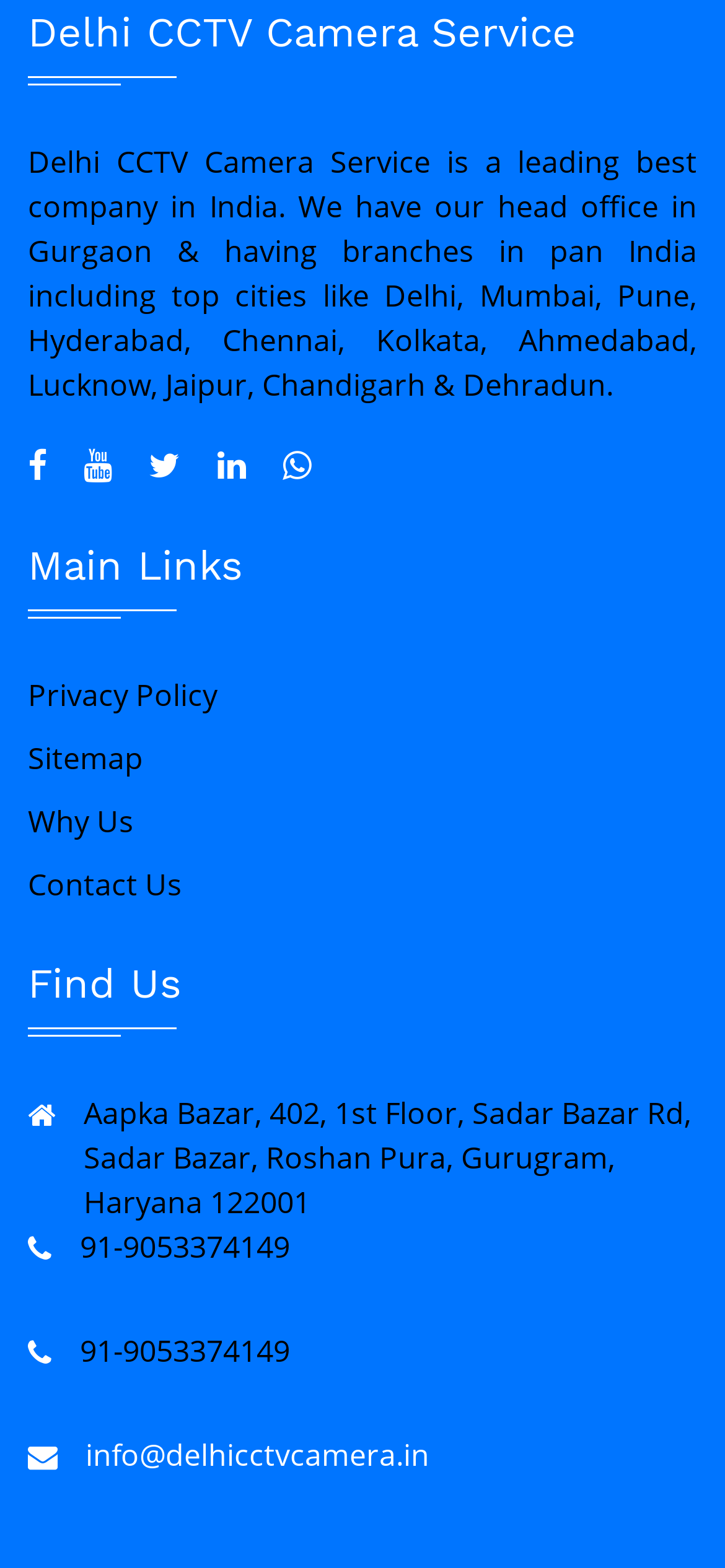Determine the bounding box coordinates of the clickable region to carry out the instruction: "Visit Sector 1".

[0.064, 0.137, 0.936, 0.169]